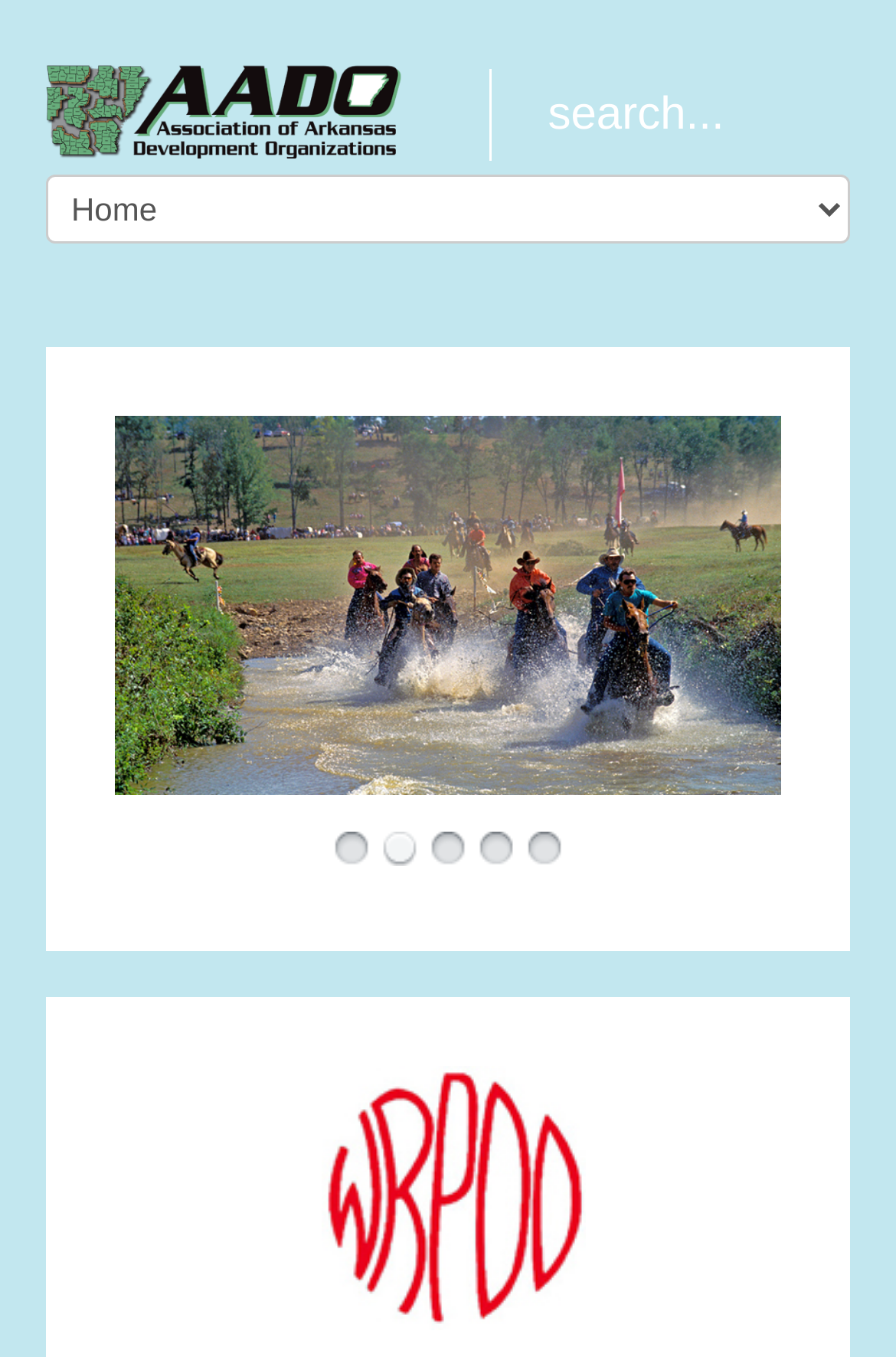Generate a thorough description of the webpage.

The webpage is about the Arkansas Association of Development Organizations, specifically the White River Planning and Development District's Comprehensive Economic Development Strategy (CEDS). 

At the top left of the page, there is a link labeled "AADO header" accompanied by an image with the same label. This is likely a logo or a header image for the Arkansas Association of Development Organizations. 

To the right of the header, there is a search bar with a textbox where users can input their search queries. 

Below the header, there is a combobox that allows users to select from a dropdown menu. 

The main content of the page is an article section that takes up most of the page's real estate. Within this section, there is a large image labeled "chuckwagon races 002", which suggests that the article may be about a local event or activity. 

At the bottom of the page, there is a small, non-descriptive text element containing a single non-breaking space character. 

To the right of this text element, there is an image labeled "wrpddlogo2", which is likely a logo for the White River Planning and Development District.